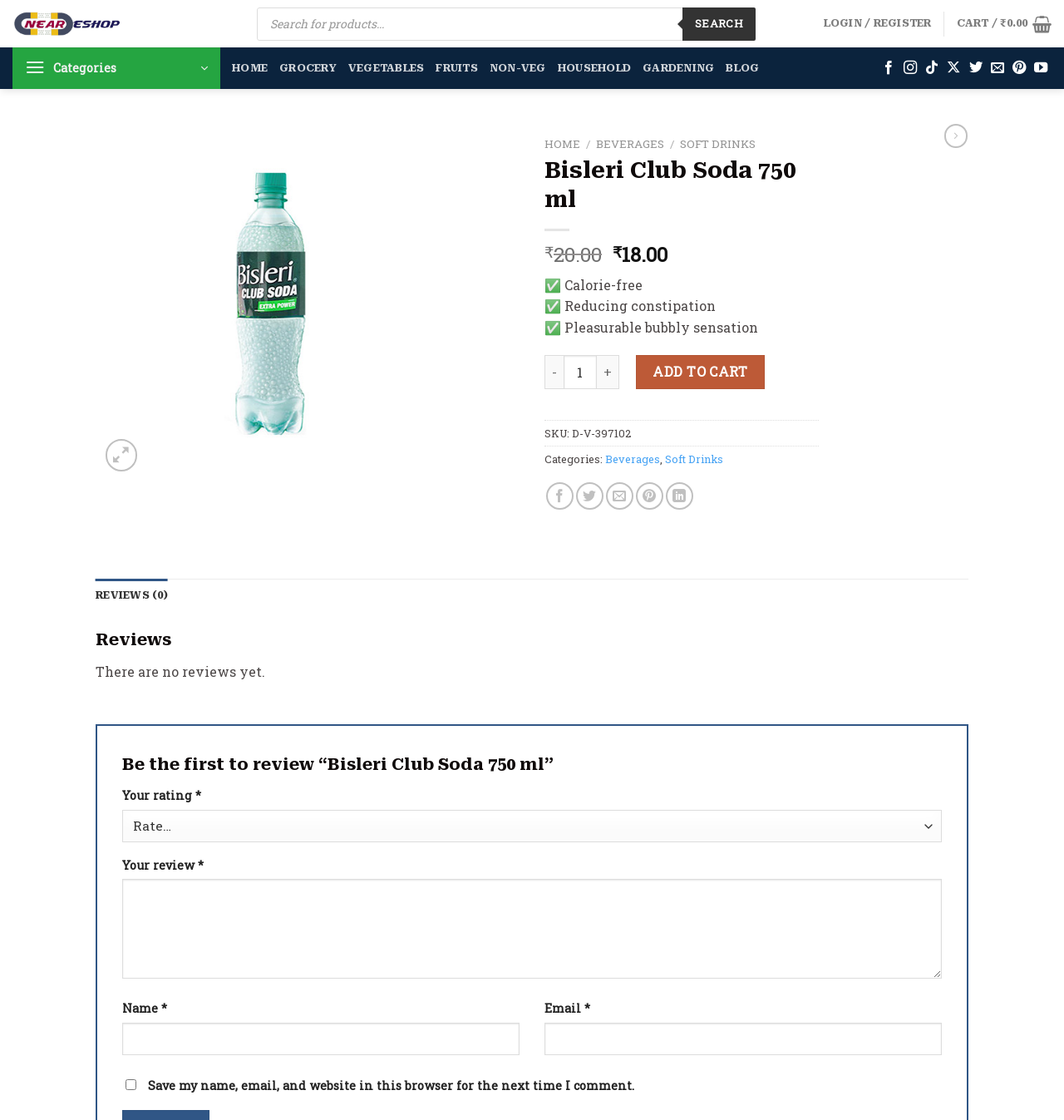Please identify the bounding box coordinates of the clickable area that will allow you to execute the instruction: "Search for products".

[0.152, 0.006, 0.621, 0.036]